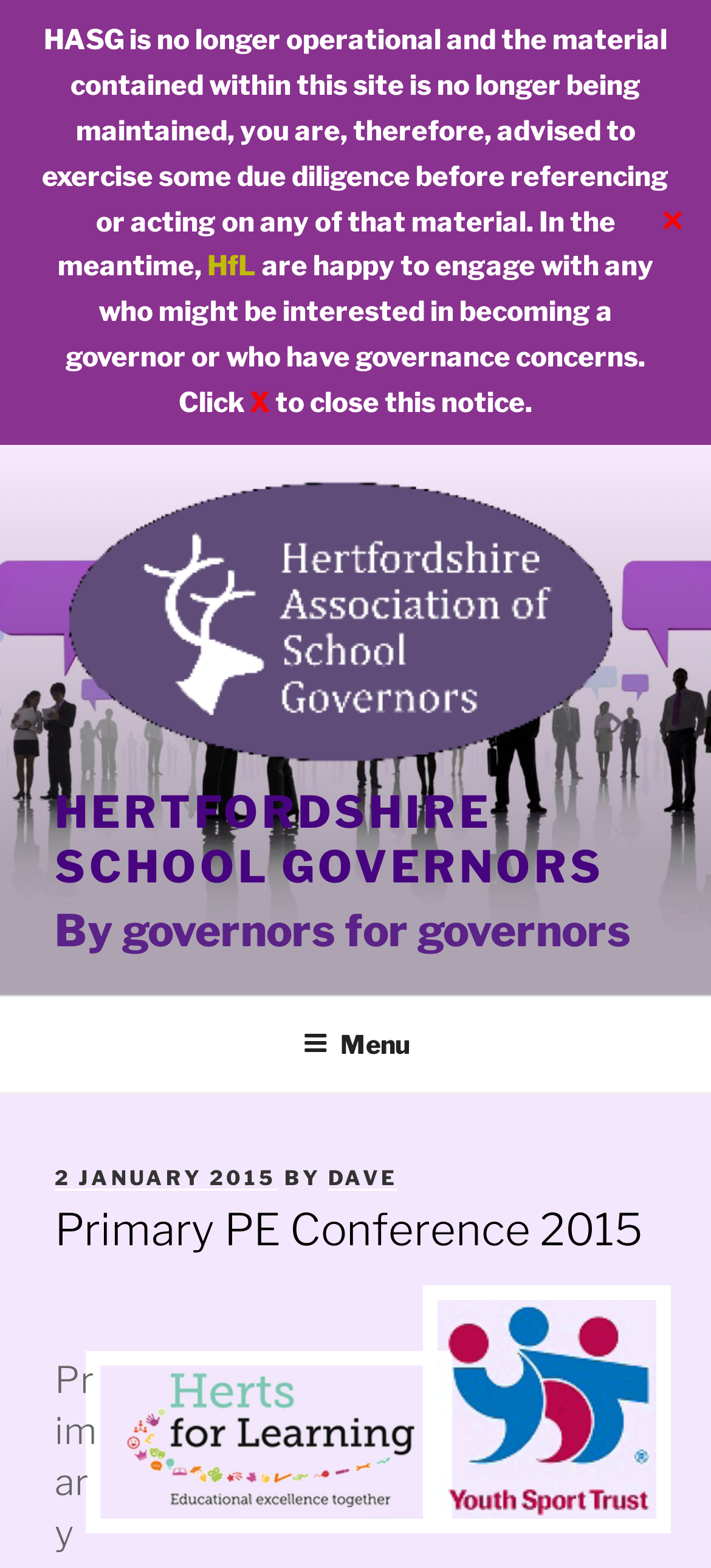Identify and provide the text of the main header on the webpage.

Primary PE Conference 2015